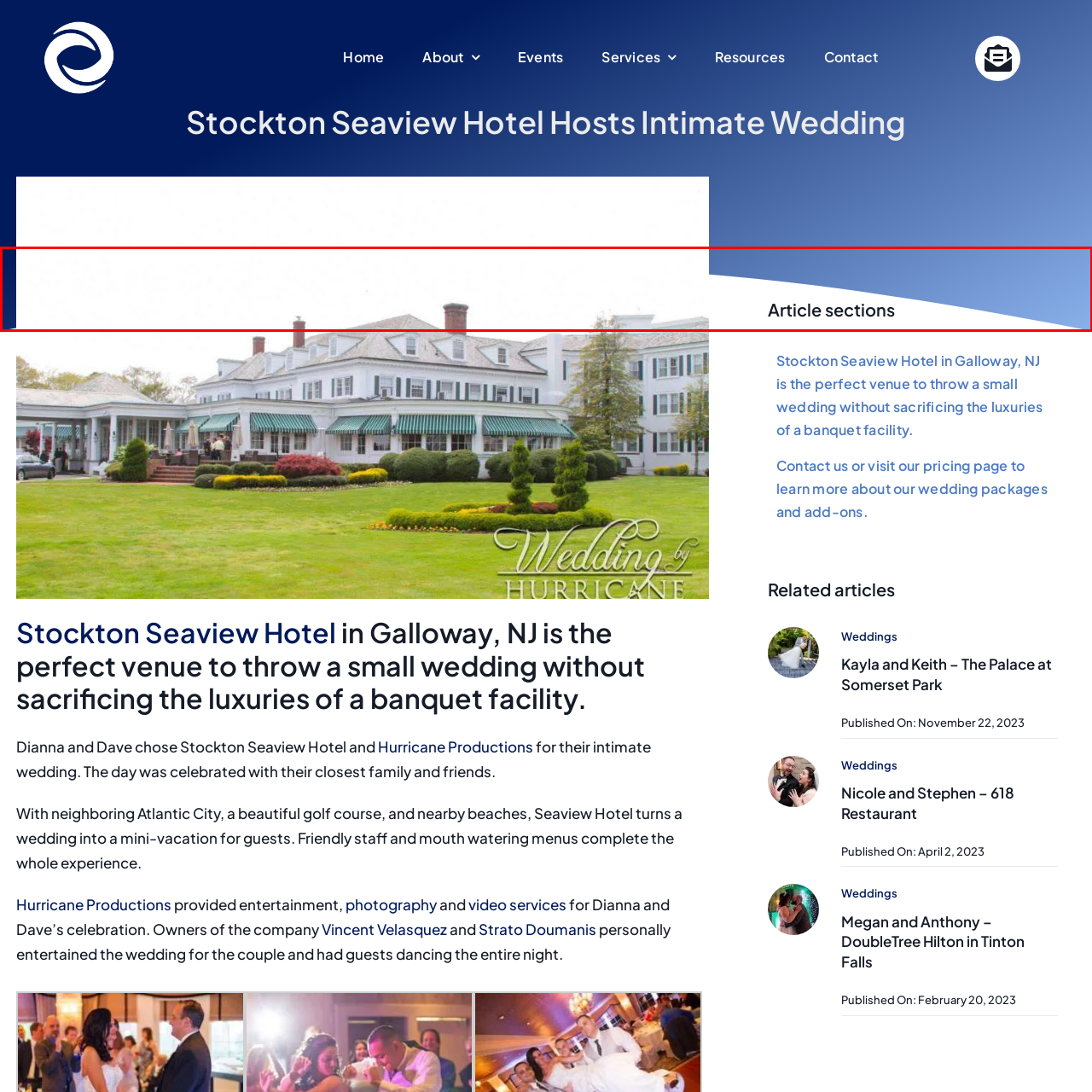Please look at the image within the red bounding box and provide a detailed answer to the following question based on the visual information: What is the hotel celebrated for?

The caption highlights the hotel's unique feature of combining luxurious facilities with a warm and inviting atmosphere, making it an ideal choice for intimate weddings.